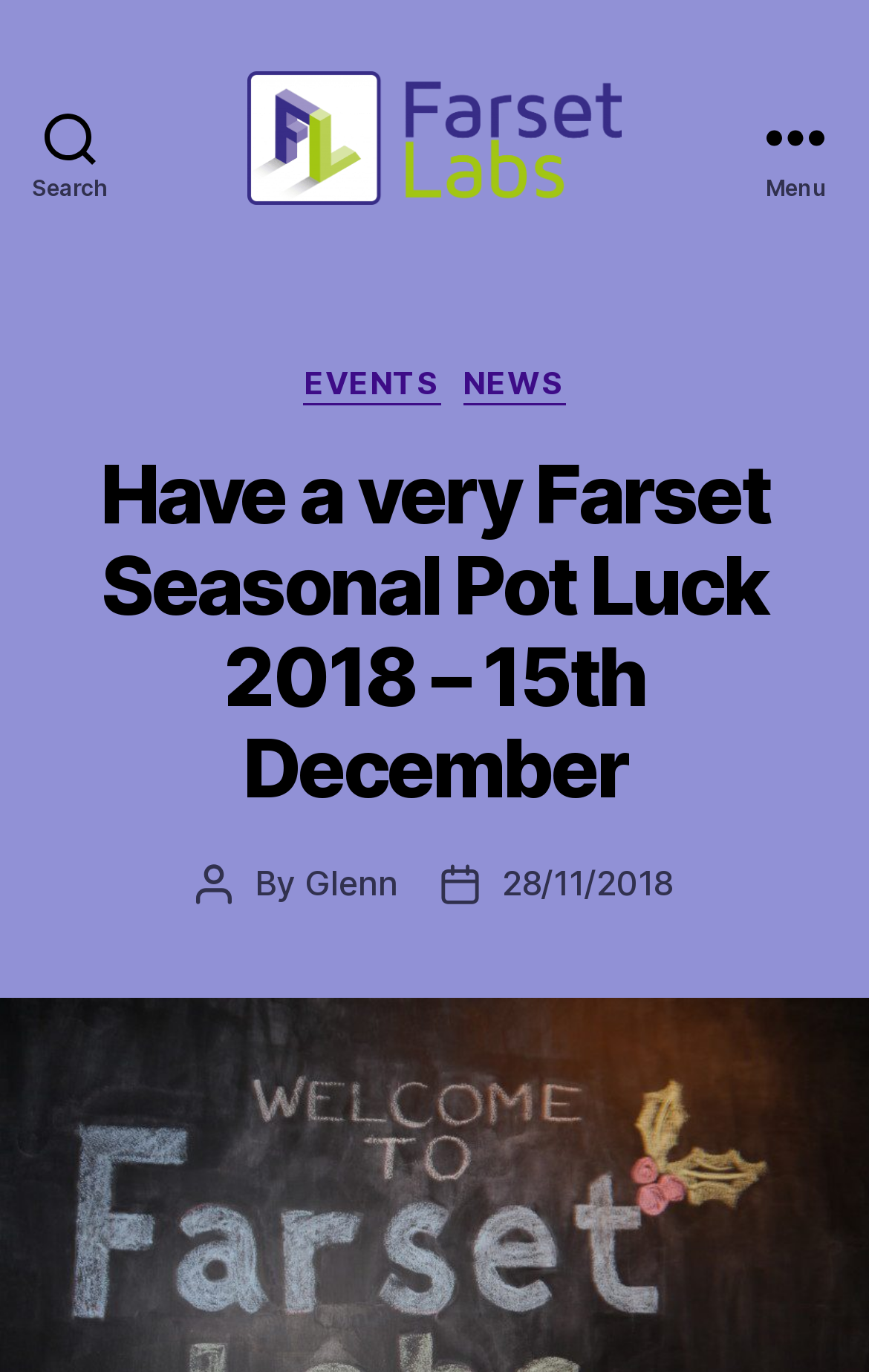Examine the image carefully and respond to the question with a detailed answer: 
What is the name of the event?

I determined the answer by looking at the heading element with the text 'Have a very Farset Seasonal Pot Luck 2018 – 15th December' and extracting the event name from it.